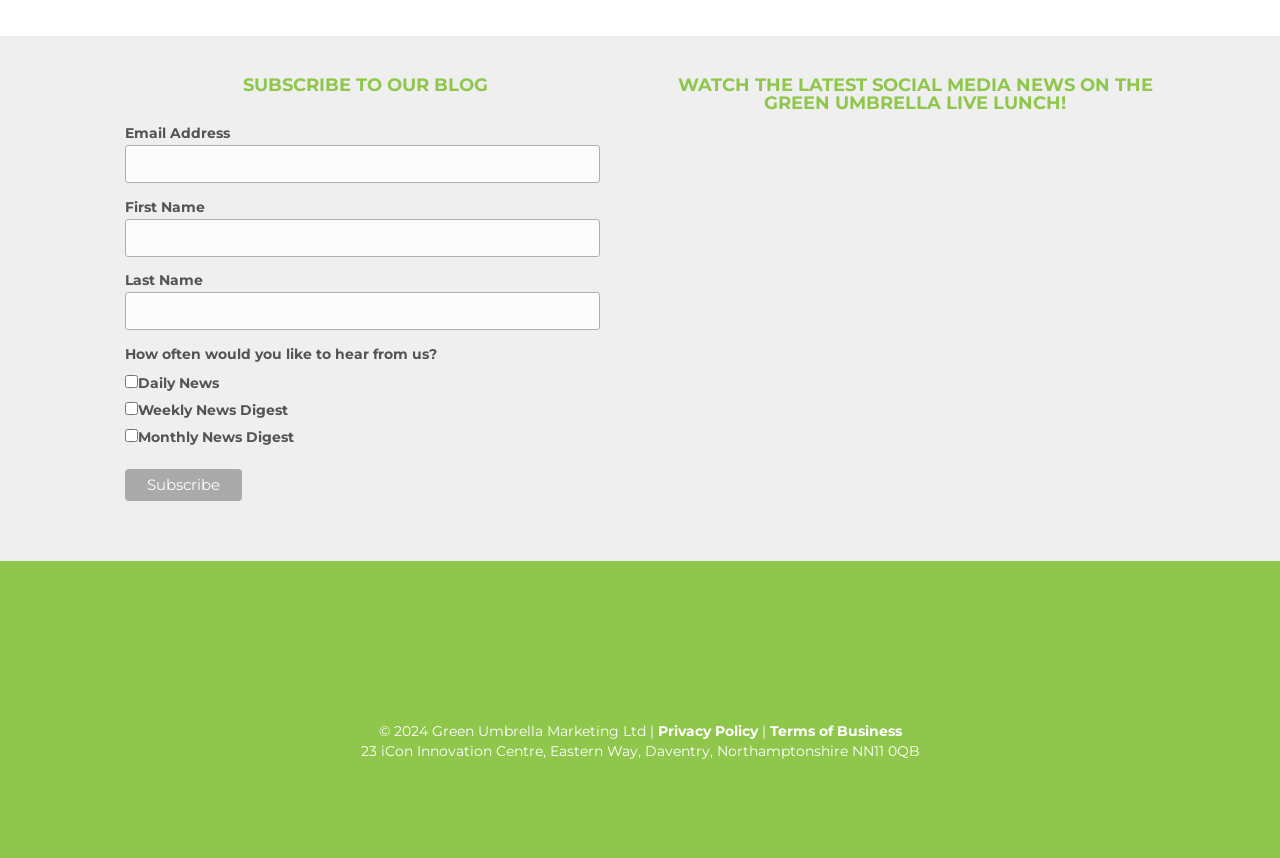What is the purpose of the form at the top of the page?
Using the image as a reference, deliver a detailed and thorough answer to the question.

The form at the top of the page is used to subscribe to the blog, as indicated by the heading 'SUBSCRIBE TO OUR BLOG' and the fields for email address, first name, and last name.